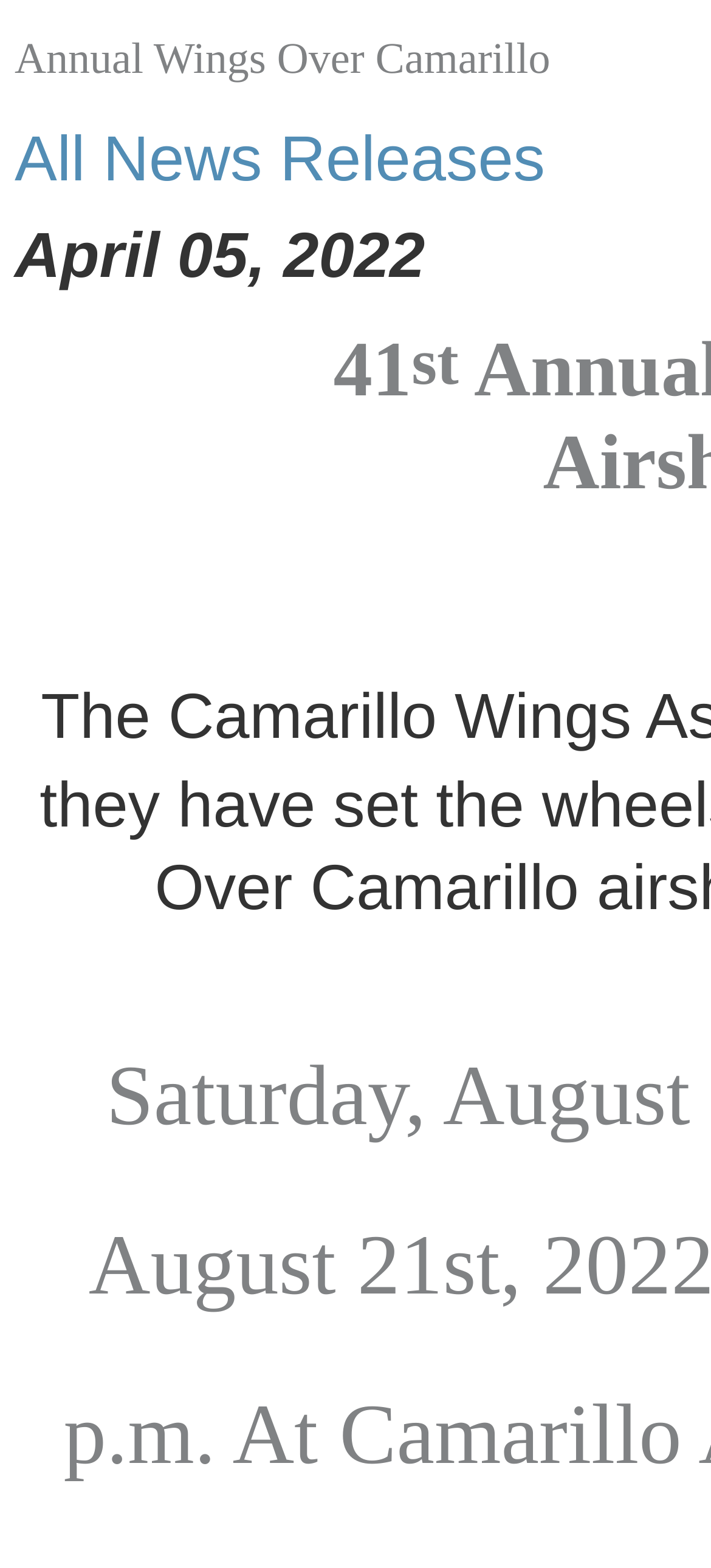Identify the bounding box for the UI element described as: "All News Releases". The coordinates should be four float numbers between 0 and 1, i.e., [left, top, right, bottom].

[0.021, 0.079, 0.767, 0.124]